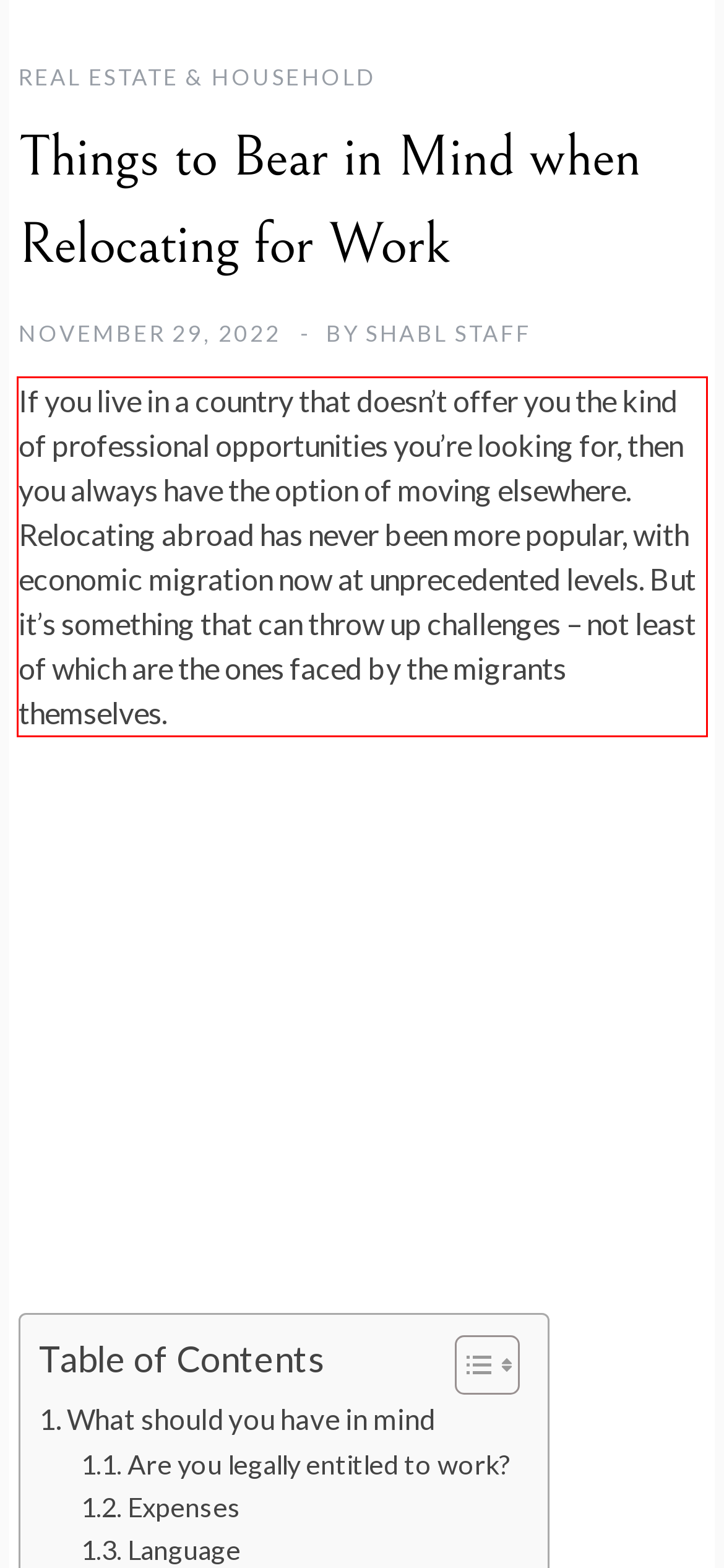The screenshot you have been given contains a UI element surrounded by a red rectangle. Use OCR to read and extract the text inside this red rectangle.

If you live in a country that doesn’t offer you the kind of professional opportunities you’re looking for, then you always have the option of moving elsewhere. Relocating abroad has never been more popular, with economic migration now at unprecedented levels. But it’s something that can throw up challenges – not least of which are the ones faced by the migrants themselves.